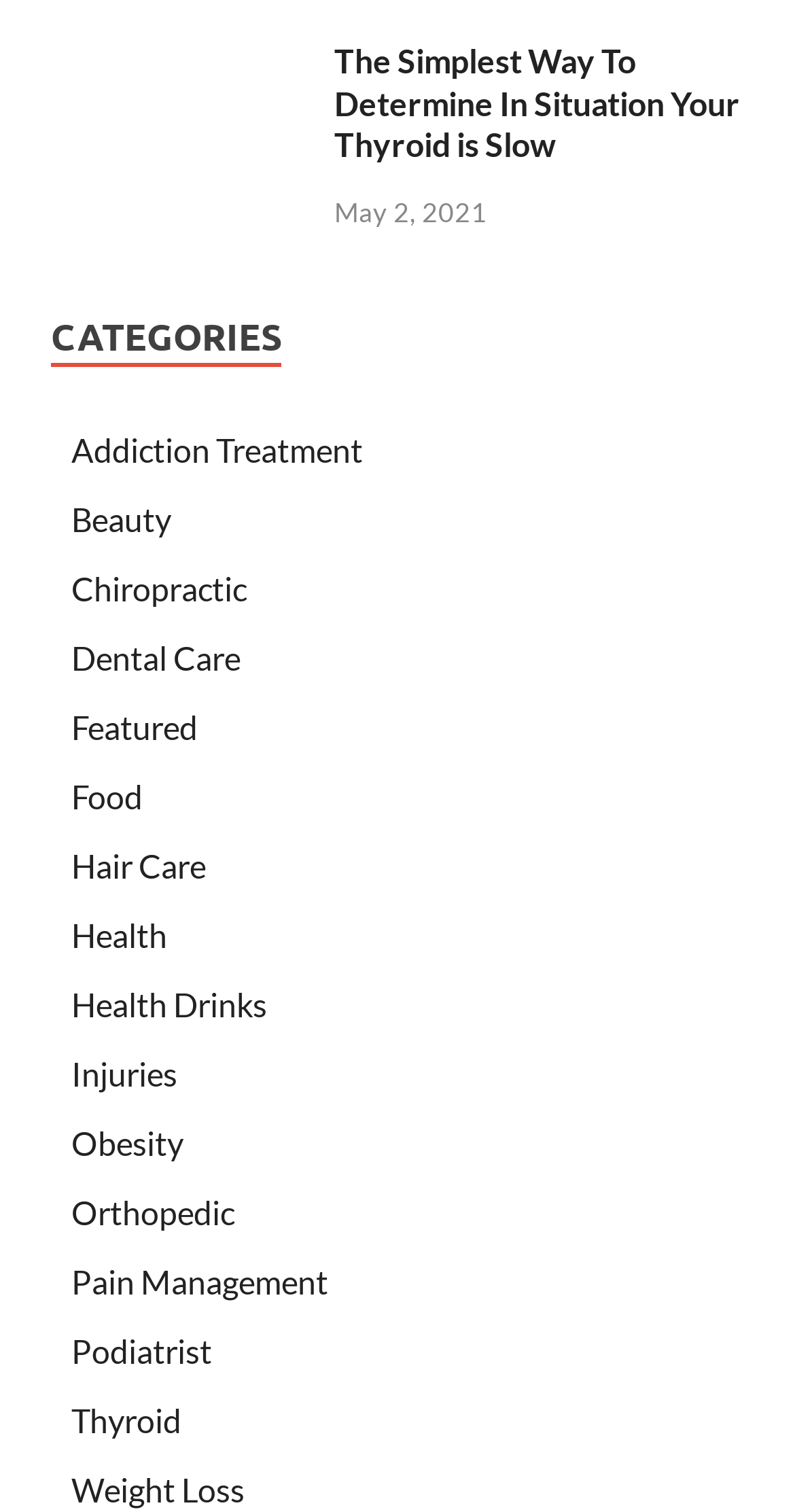Find the bounding box coordinates for the UI element whose description is: "Health". The coordinates should be four float numbers between 0 and 1, in the format [left, top, right, bottom].

[0.09, 0.605, 0.21, 0.631]